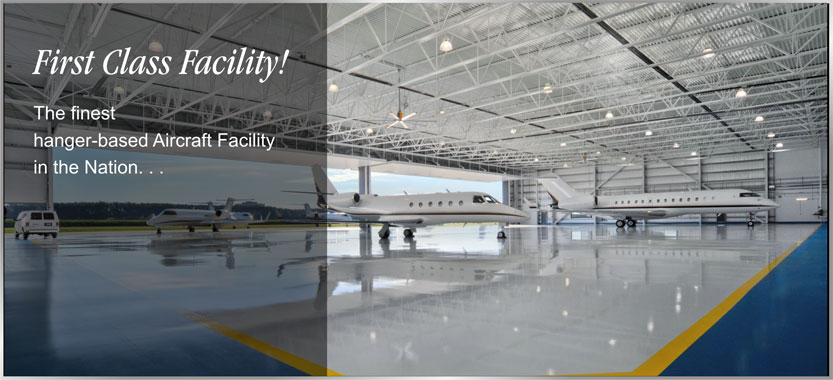Generate a descriptive account of all visible items and actions in the image.

The image showcases a sleek and modern aircraft hangar, emphasizing a "First Class Facility!" This state-of-the-art space is presented as the finest hangar-based aircraft facility in the nation. Bright and spacious, the hangar is filled with natural light streaming through large windows, illuminating two elegant private jets parked within. The pristine polished floor reflects the immaculate design and attention to detail of the facility. Complemented by a spacious layout, this setting is designed to accommodate corporate aircraft with professionalism and style, exemplifying high standards in aviation services at Dulles Jet Center.